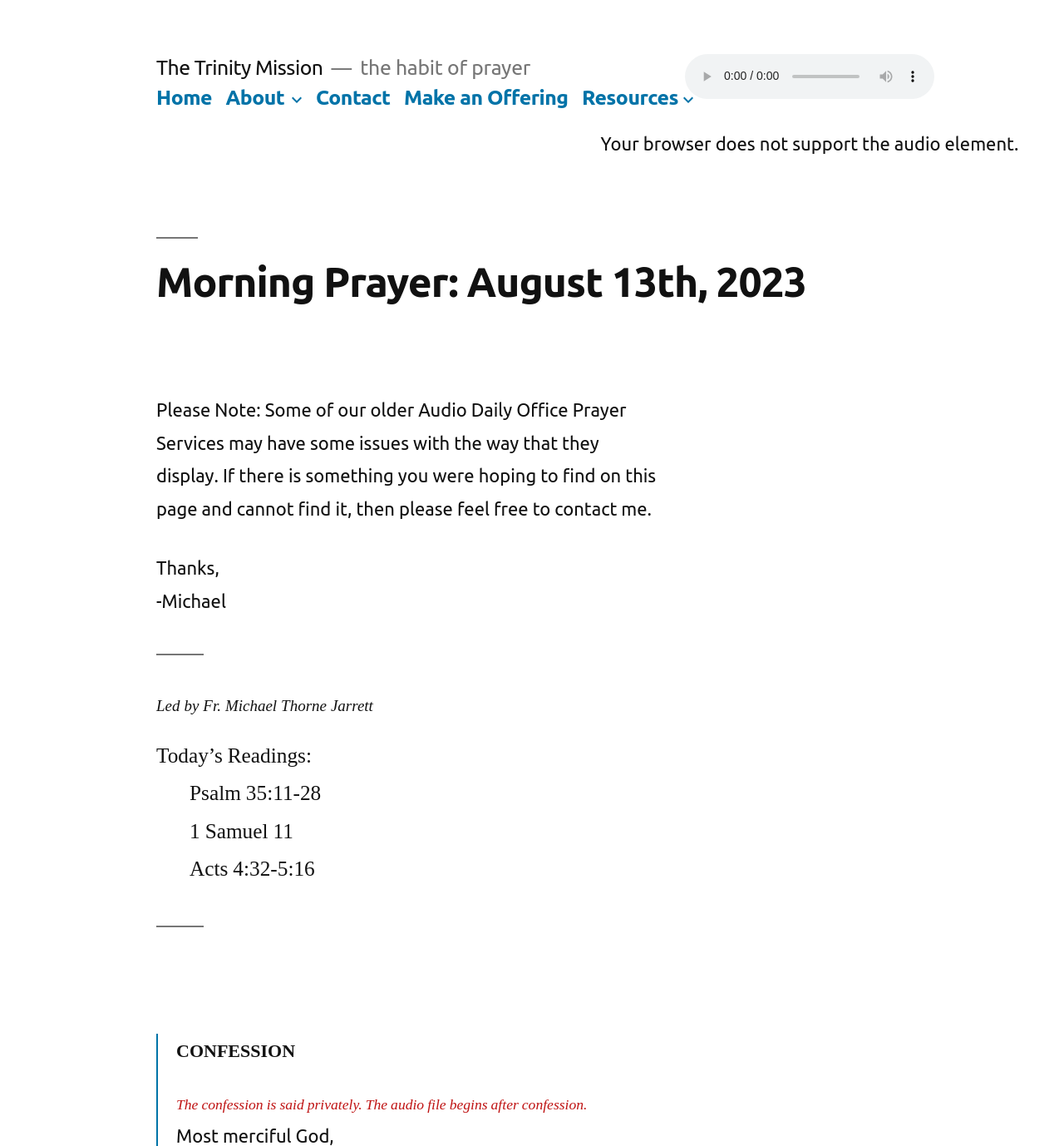What is the orientation of the slider?
Using the details from the image, give an elaborate explanation to answer the question.

I found the answer by looking at the slider element which is located inside the LayoutTableCell and has the description 'audio time scrubber' and the property 'orientation: horizontal'.